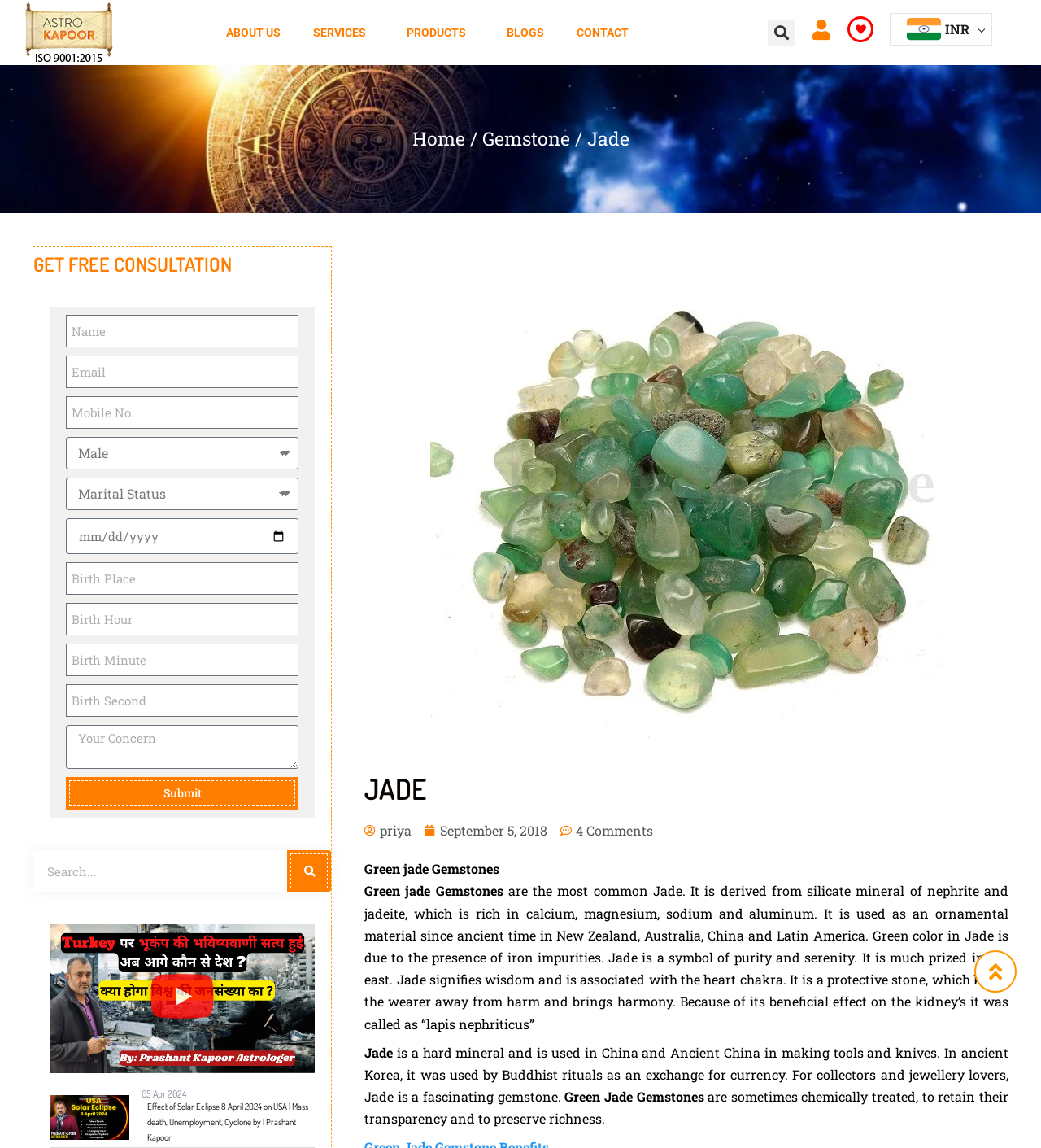Locate the bounding box coordinates of the clickable region necessary to complete the following instruction: "Play the video". Provide the coordinates in the format of four float numbers between 0 and 1, i.e., [left, top, right, bottom].

[0.136, 0.832, 0.214, 0.908]